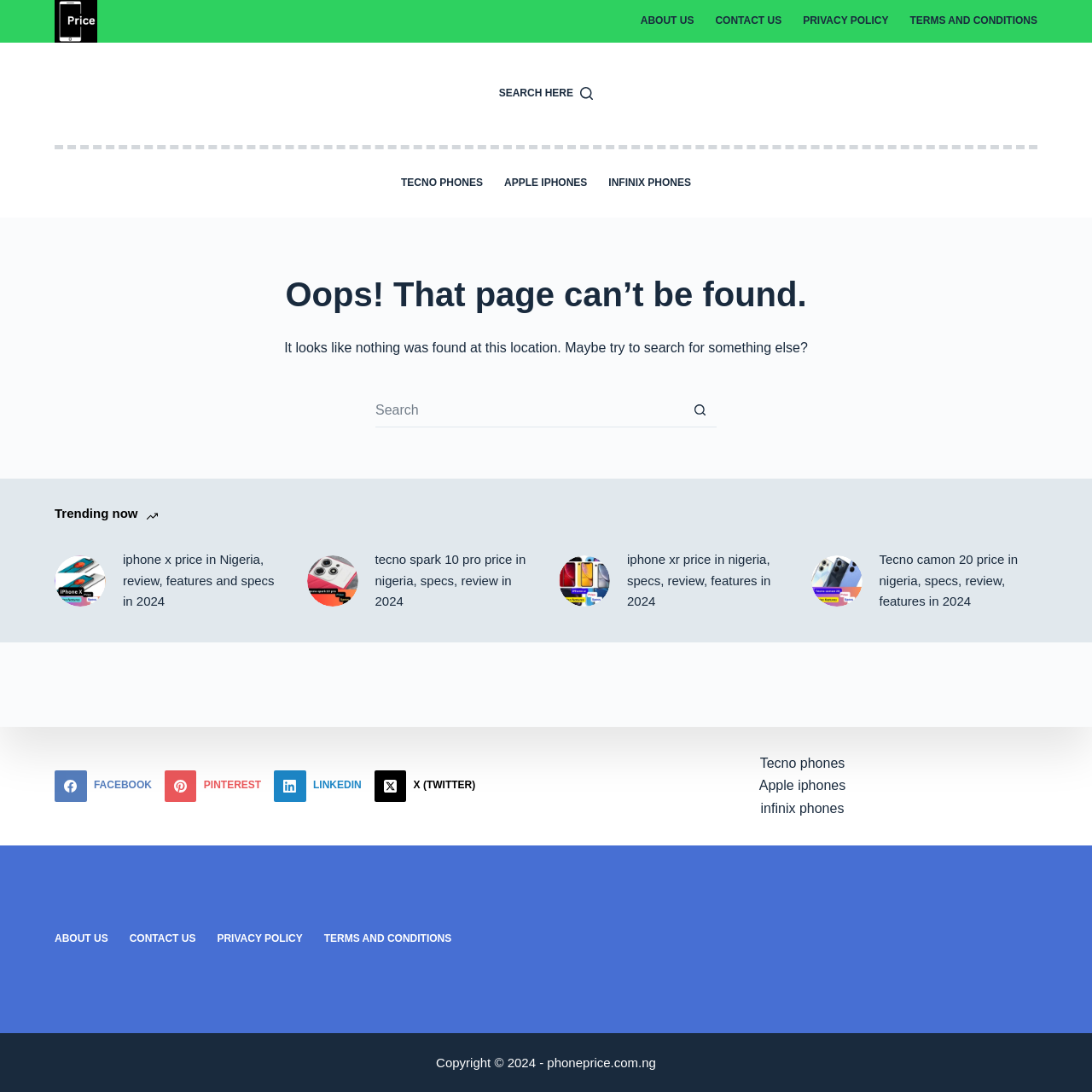Determine the main text heading of the webpage and provide its content.

Oops! That page can’t be found.